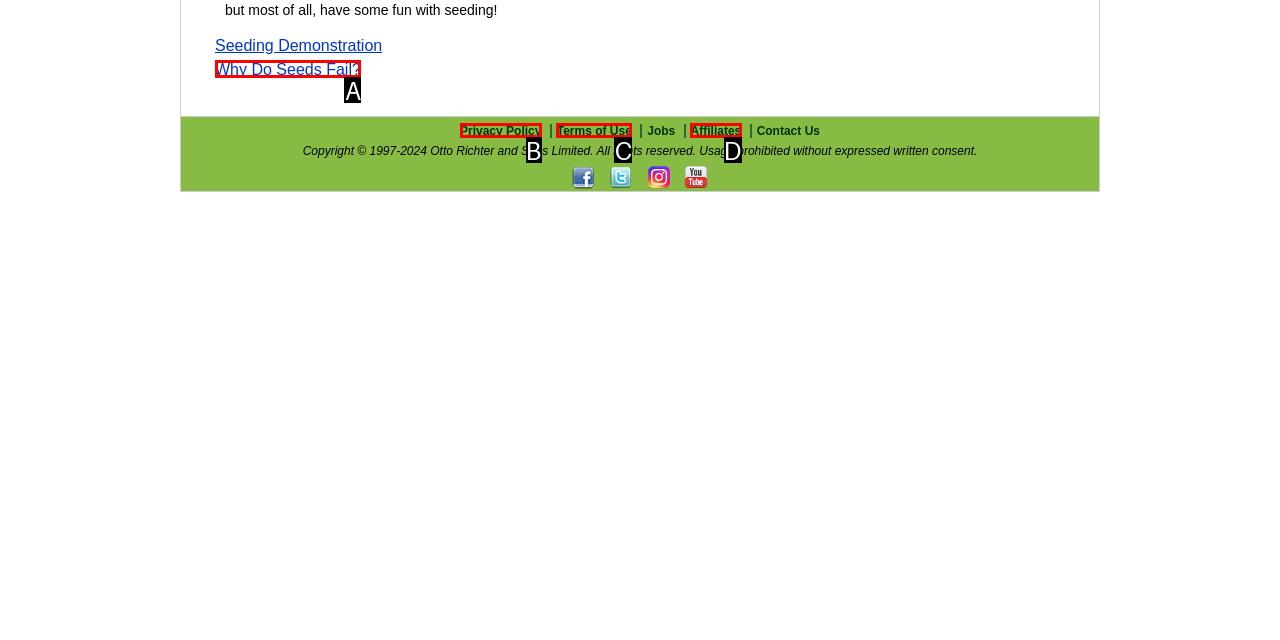Identify the letter of the UI element that fits the description: Affiliates
Respond with the letter of the option directly.

D